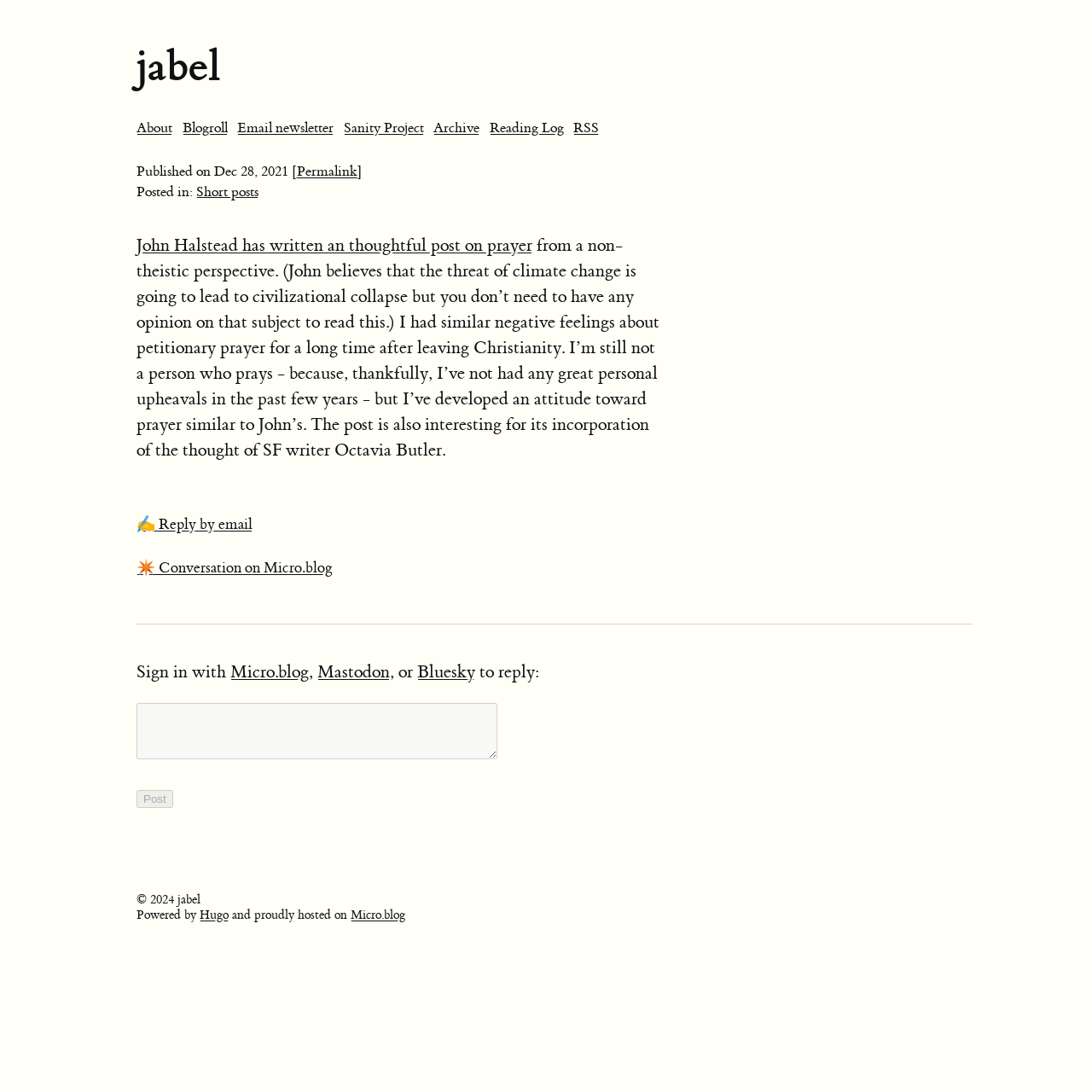Provide the bounding box coordinates of the HTML element this sentence describes: "Reading Log". The bounding box coordinates consist of four float numbers between 0 and 1, i.e., [left, top, right, bottom].

[0.448, 0.109, 0.516, 0.125]